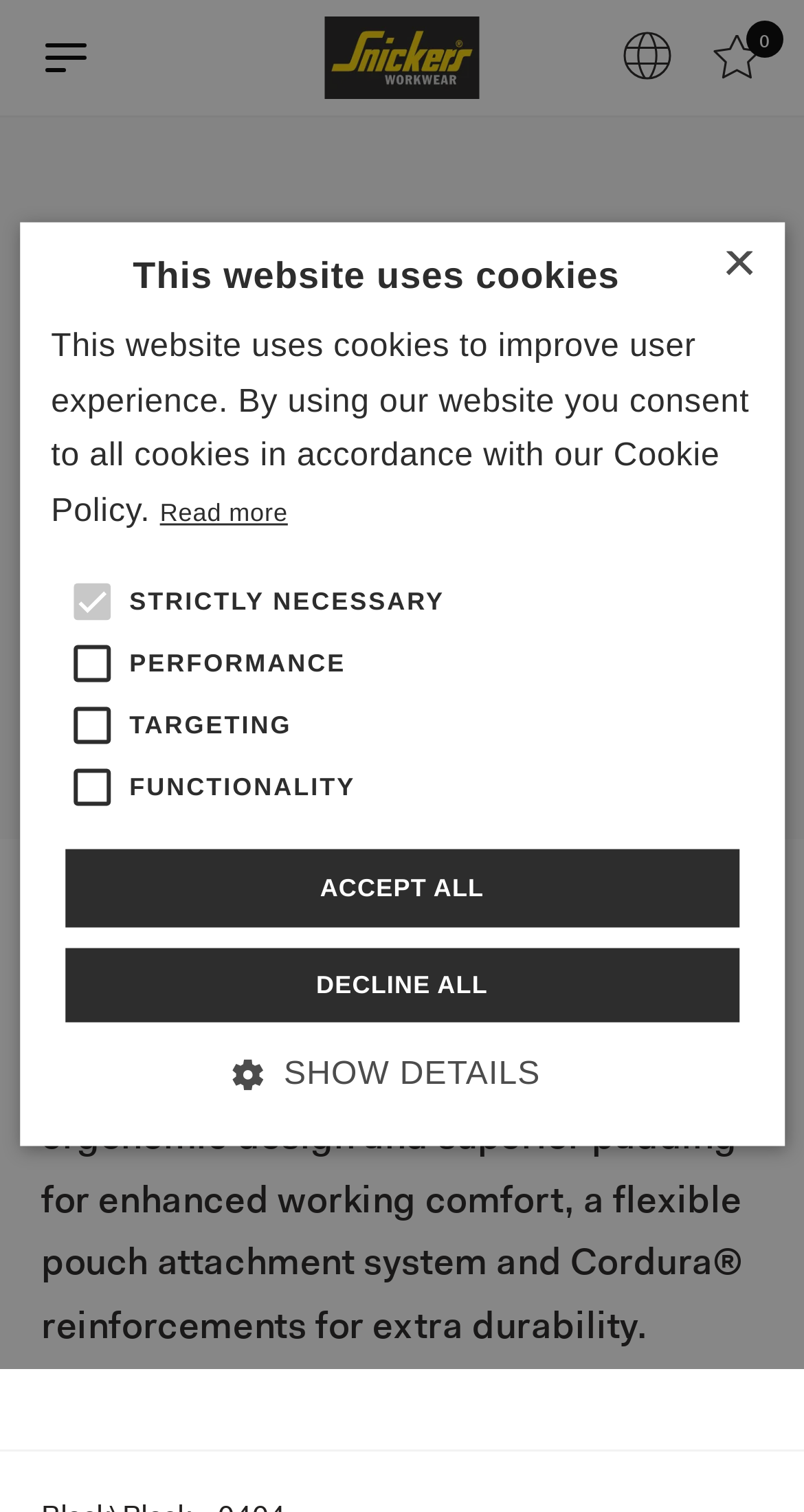What is the ultimate toolbelt?
Refer to the image and answer the question using a single word or phrase.

XTR Toolbelt